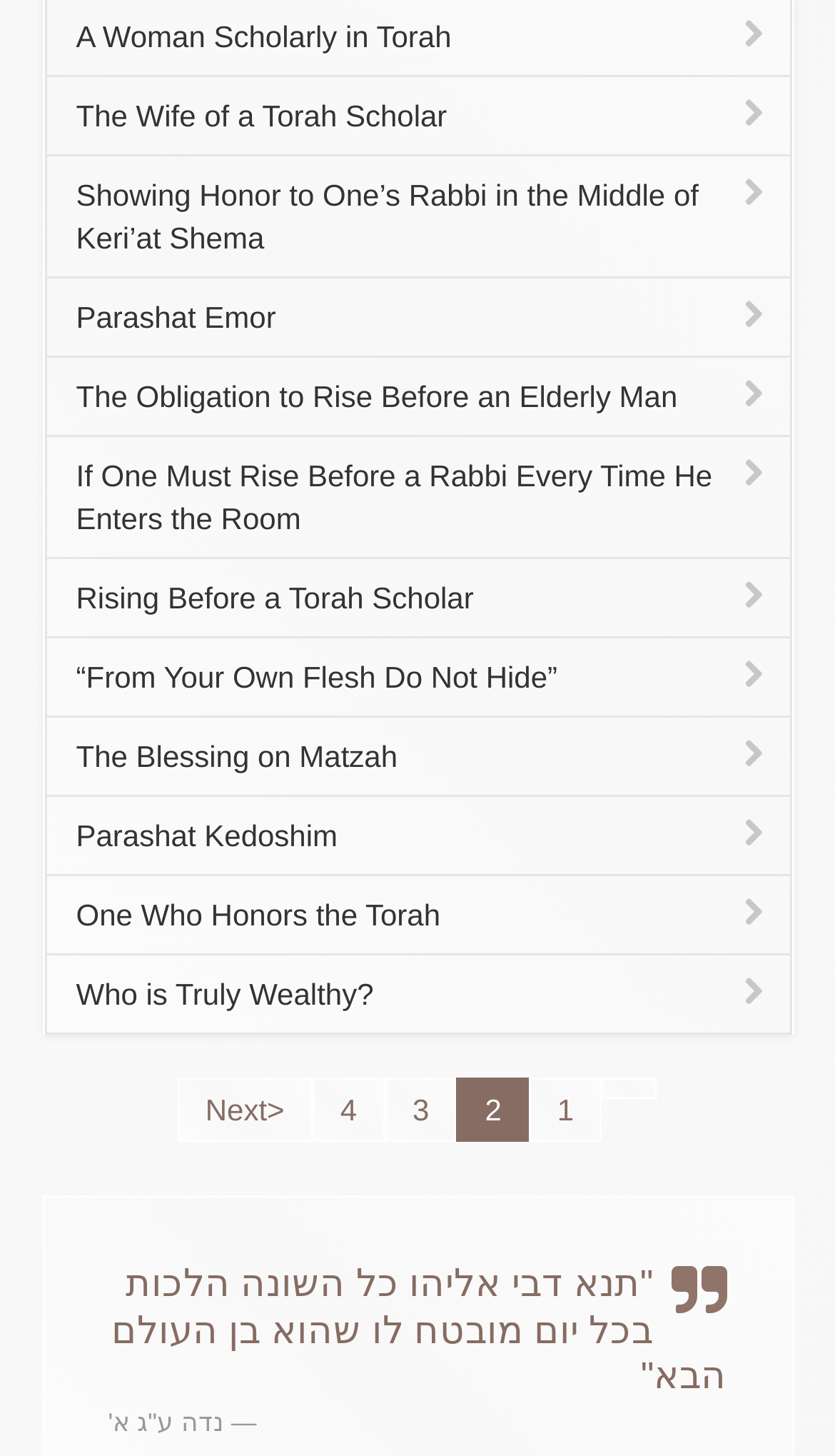What is the last link on the page?
Using the screenshot, give a one-word or short phrase answer.

נדה ע"ג א